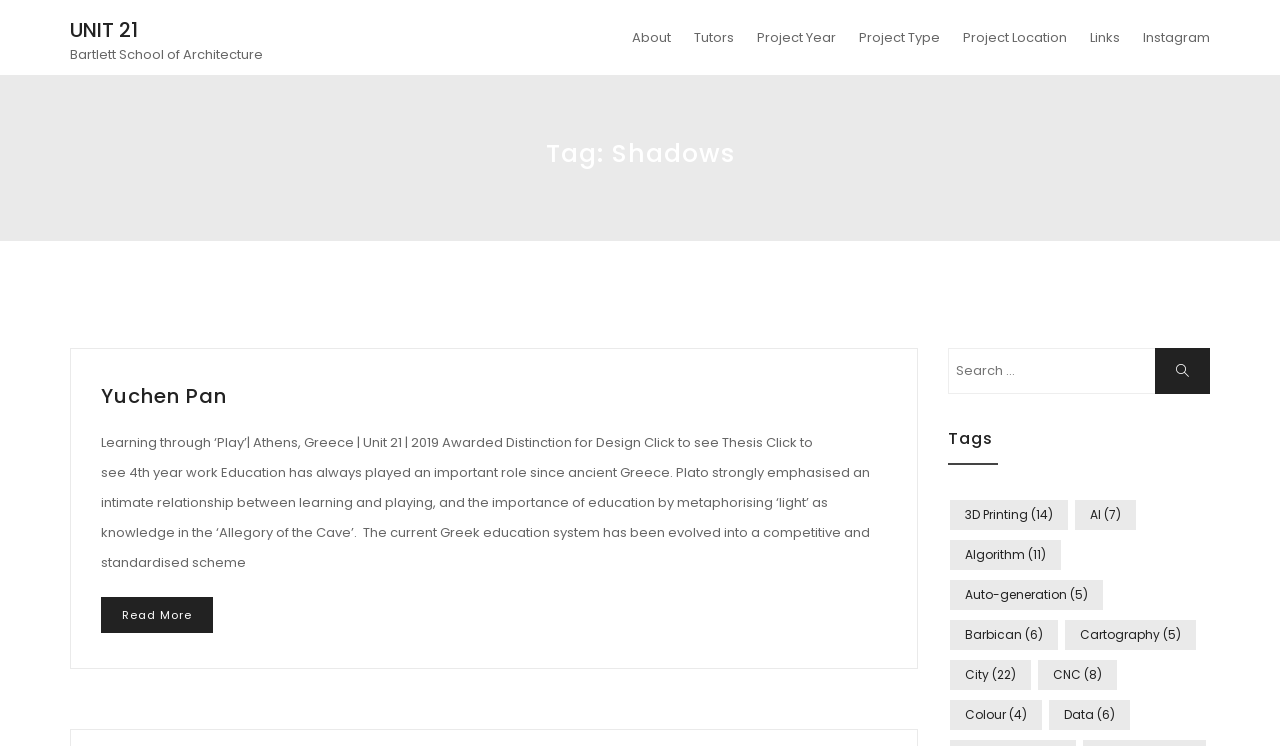Provide the bounding box coordinates for the area that should be clicked to complete the instruction: "Read more about Yuchen Pan's project".

[0.079, 0.8, 0.166, 0.849]